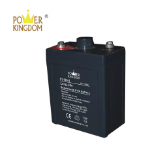What is the purpose of the red terminal?
Using the image, provide a detailed and thorough answer to the question.

The red terminal on top of the battery is used for making a positive connection, as indicated by its color, which is a standard convention for identifying positive terminals.